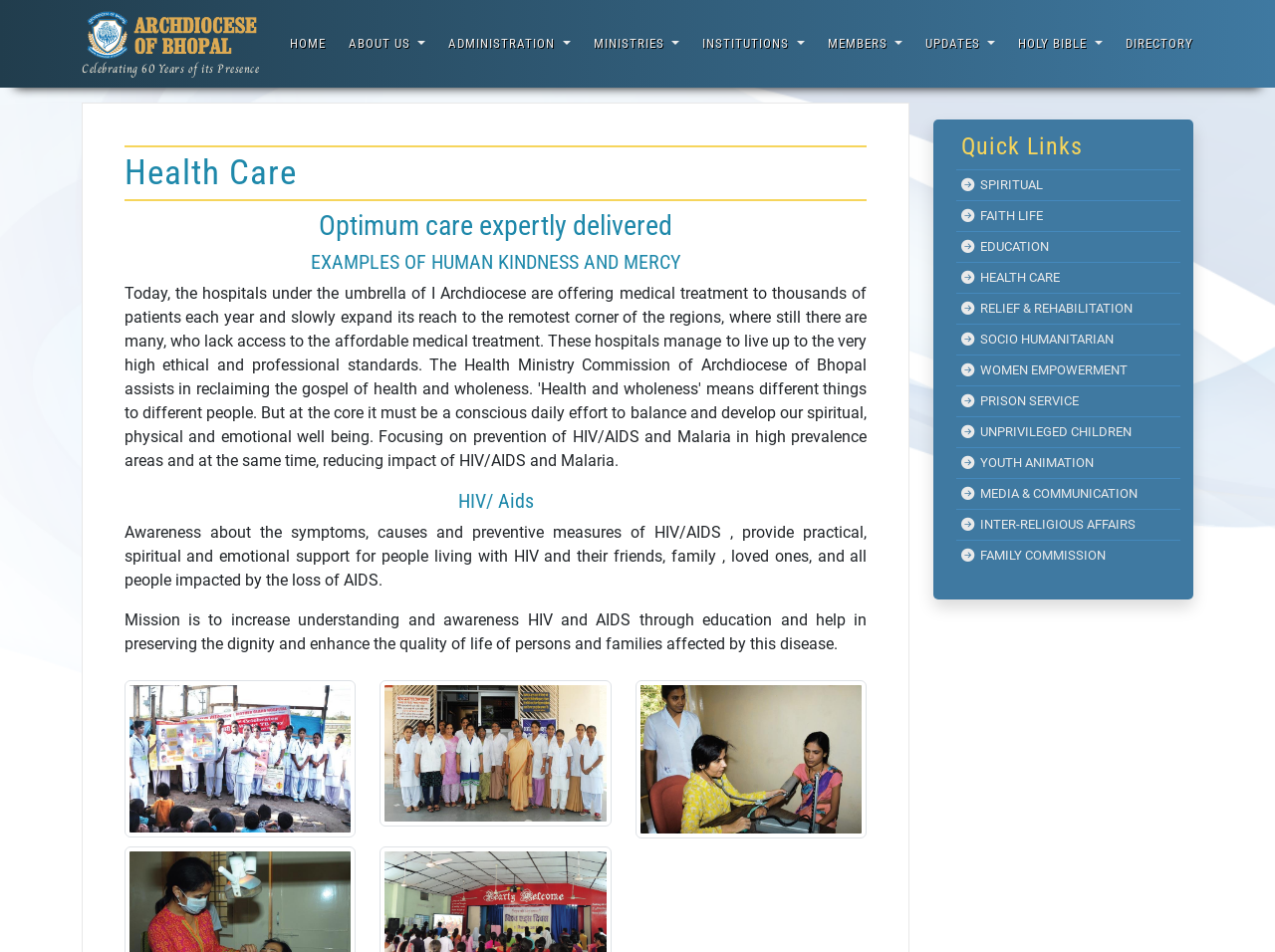Please reply to the following question with a single word or a short phrase:
What is the image above the 'HIV/ Aids' section?

An image related to HIV/AIDS